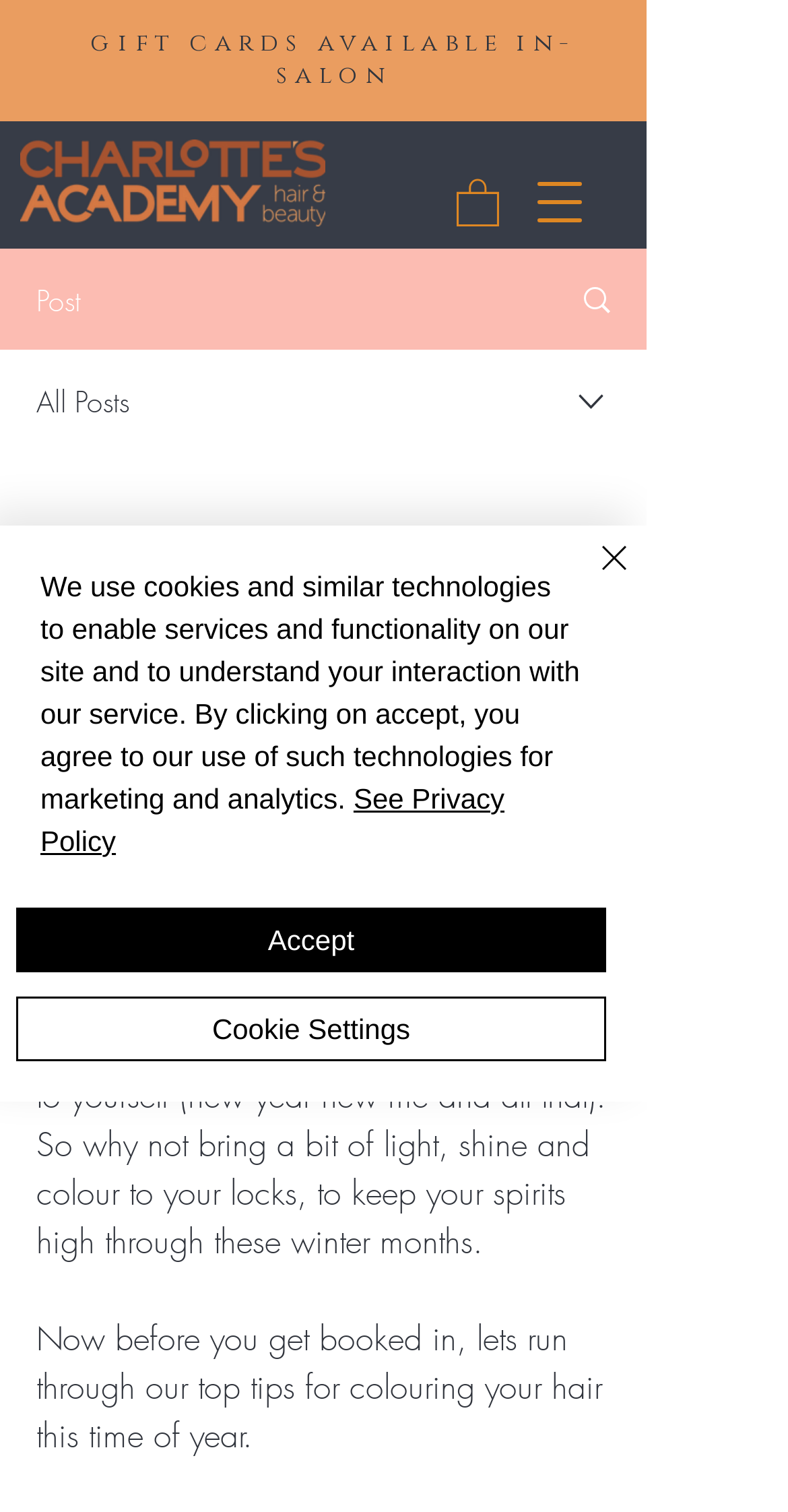Determine the bounding box coordinates of the clickable region to carry out the instruction: "Open navigation menu".

[0.664, 0.11, 0.754, 0.156]